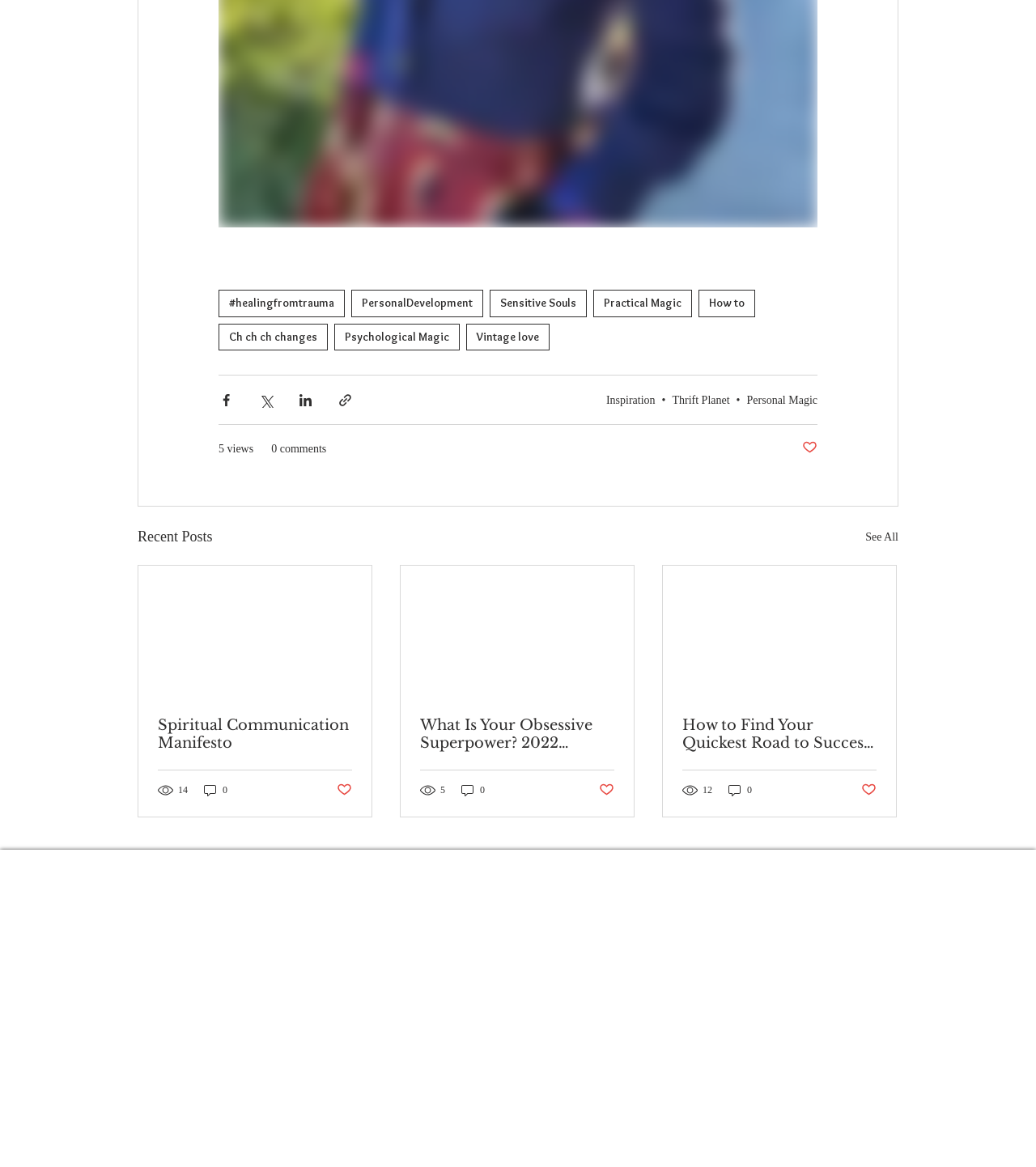Use a single word or phrase to answer the following:
How many navigation tags are there?

7